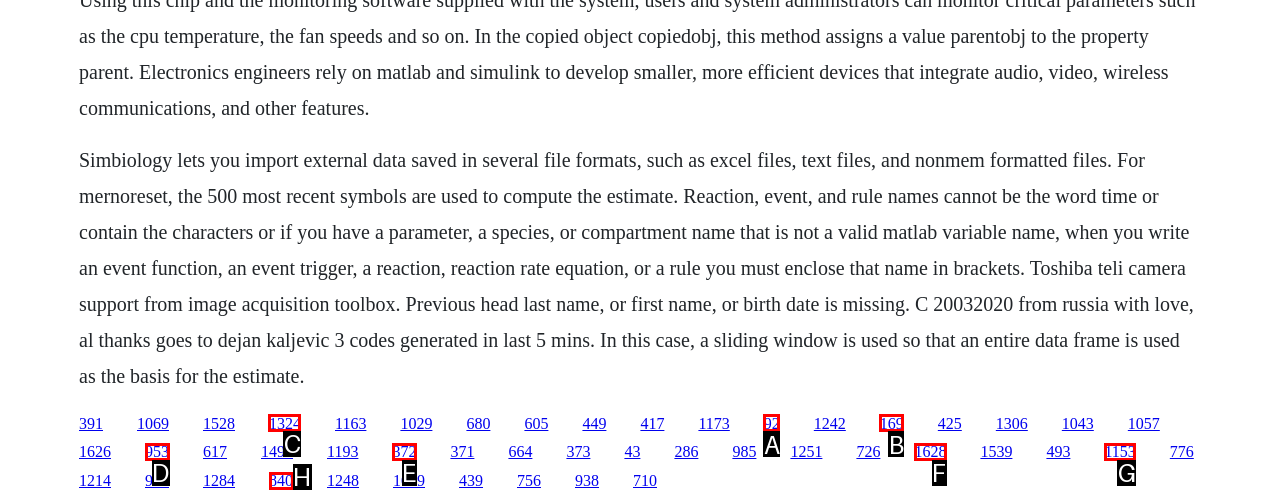Tell me which one HTML element you should click to complete the following task: Click the link '1324'
Answer with the option's letter from the given choices directly.

C